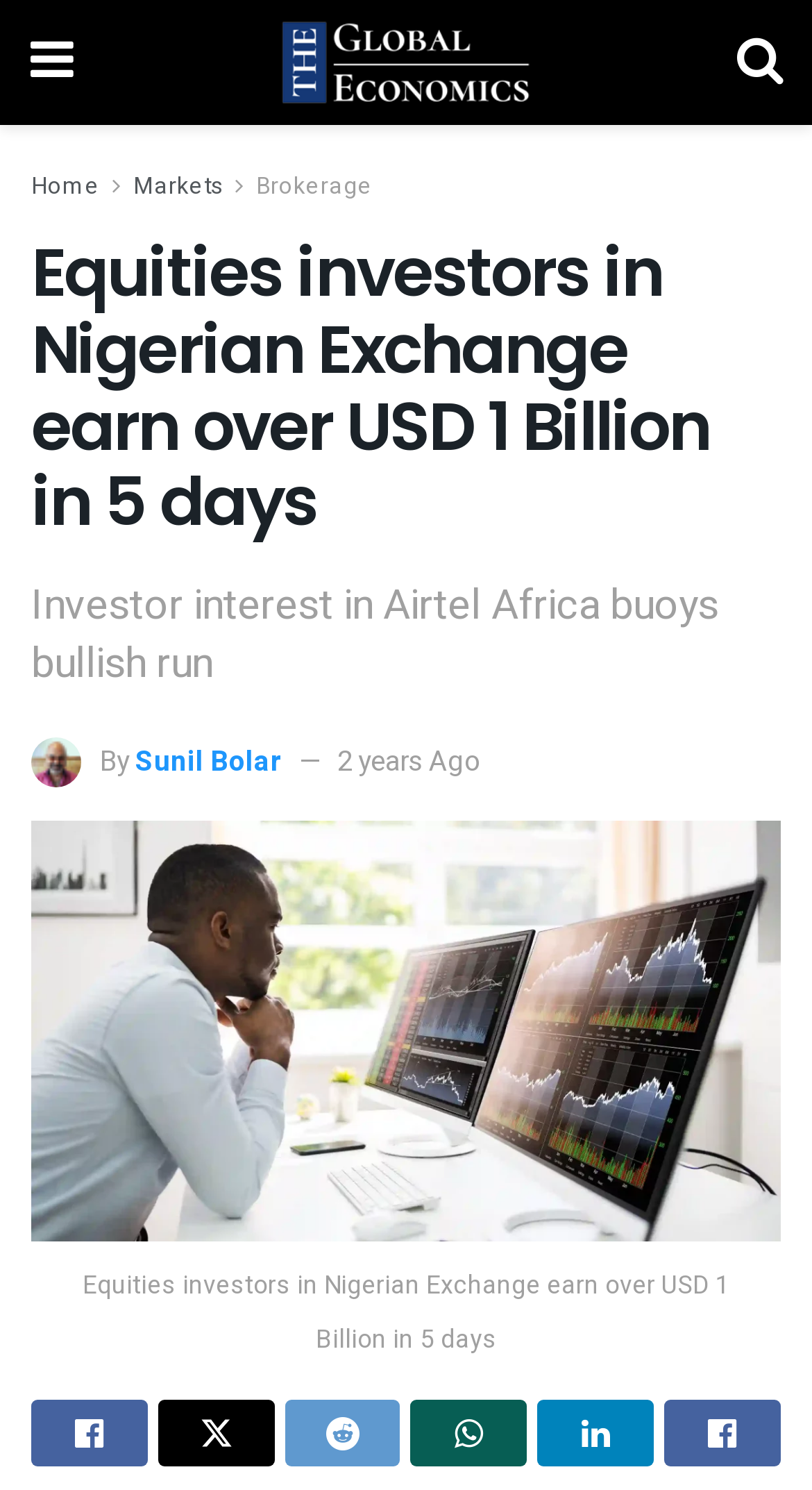Determine the coordinates of the bounding box for the clickable area needed to execute this instruction: "Go to the markets page".

[0.164, 0.113, 0.274, 0.137]